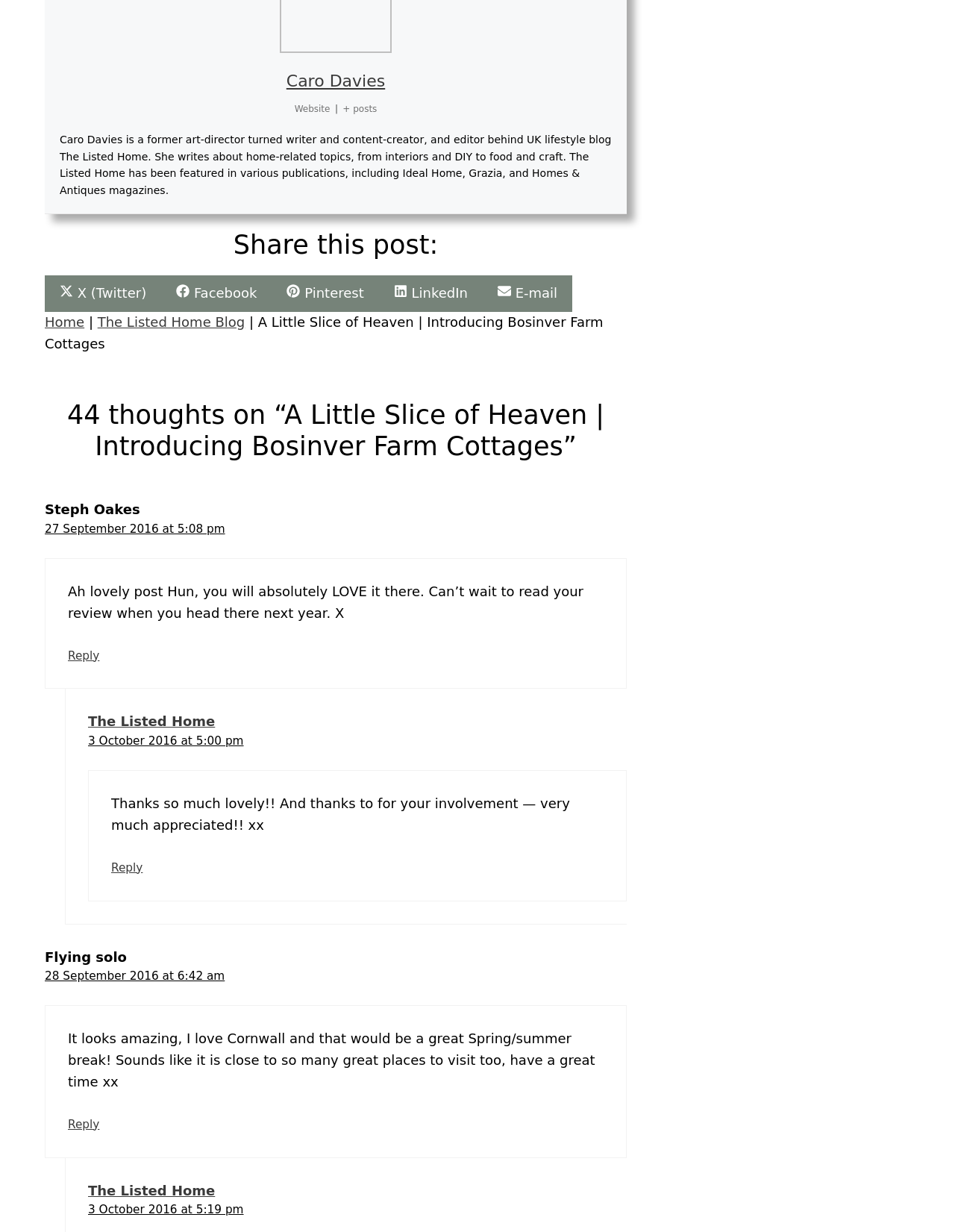Could you please study the image and provide a detailed answer to the question:
What is the topic of the blog post?

The topic of the blog post can be inferred from the static text element 'A Little Slice of Heaven | Introducing Bosinver Farm Cottages', which suggests that the post is about introducing or reviewing Bosinver Farm Cottages.